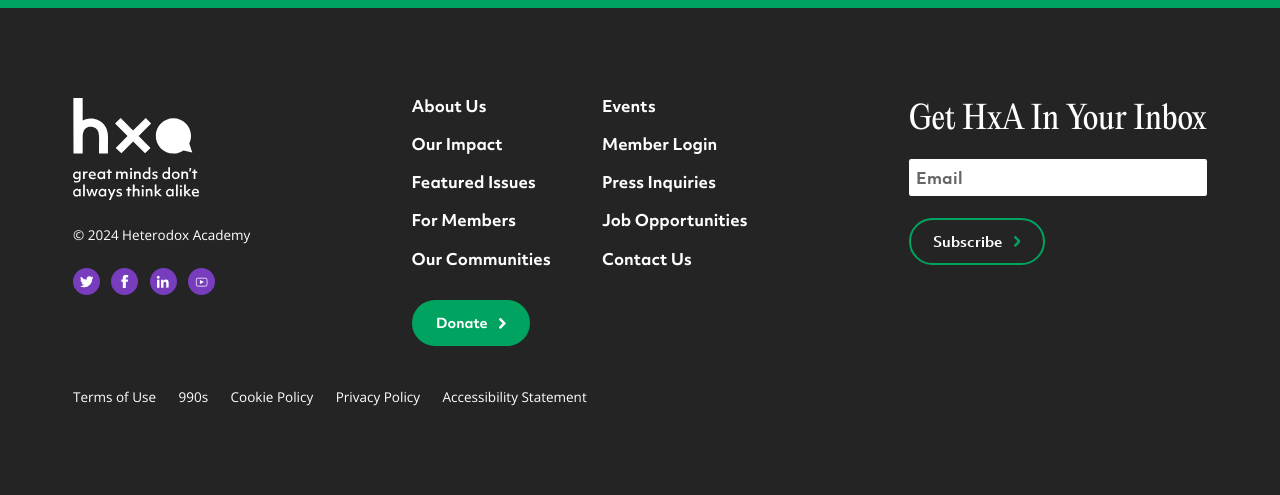Based on the visual content of the image, answer the question thoroughly: How many social media links are present?

There are four social media links present on the webpage, which are Twitter, Facebook, LinkedIn, and YouTube. These links are located at the top-right corner of the webpage and are represented by their respective icons.